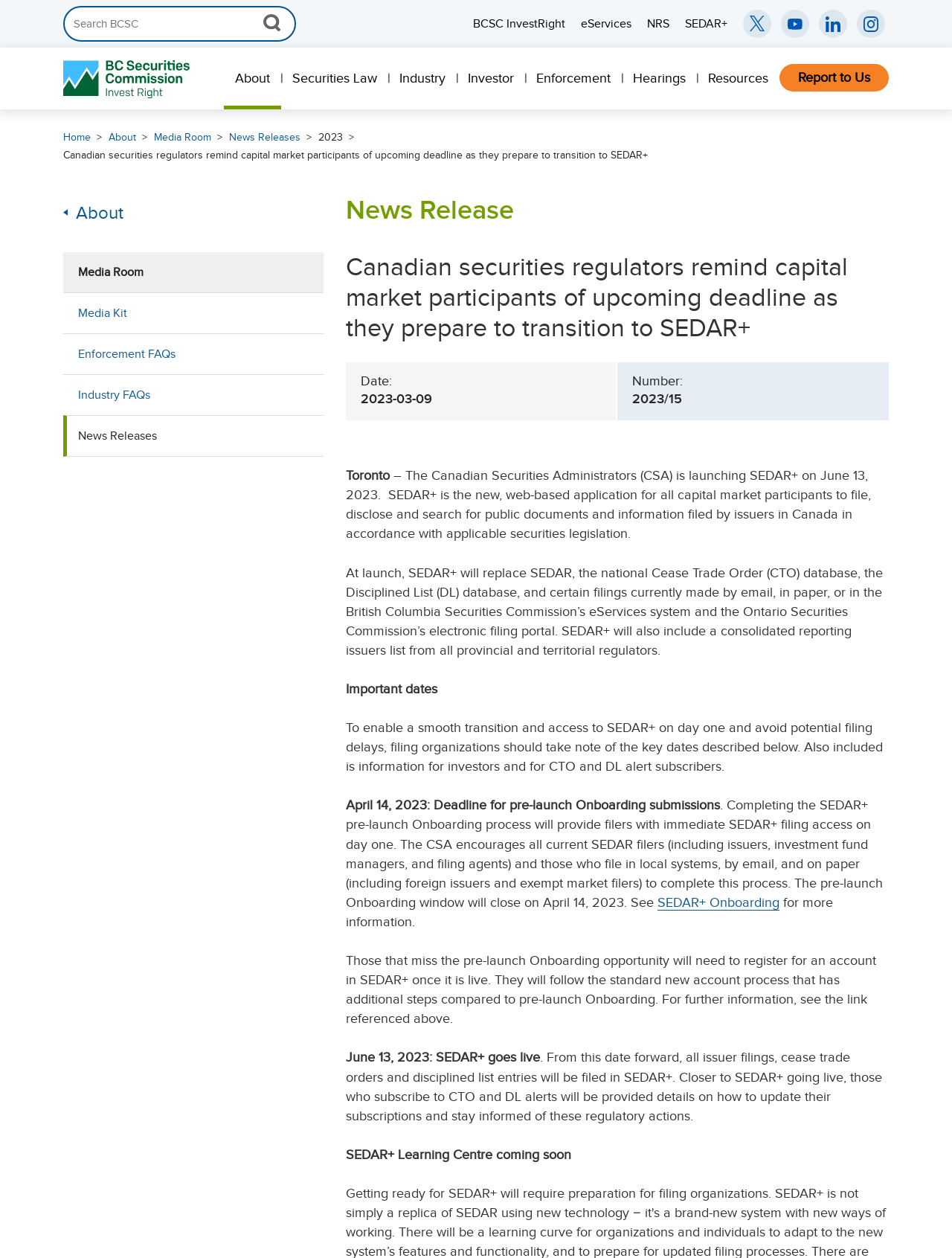Please find the bounding box coordinates of the section that needs to be clicked to achieve this instruction: "Learn more about SEDAR+ Learning Centre".

[0.363, 0.912, 0.6, 0.924]